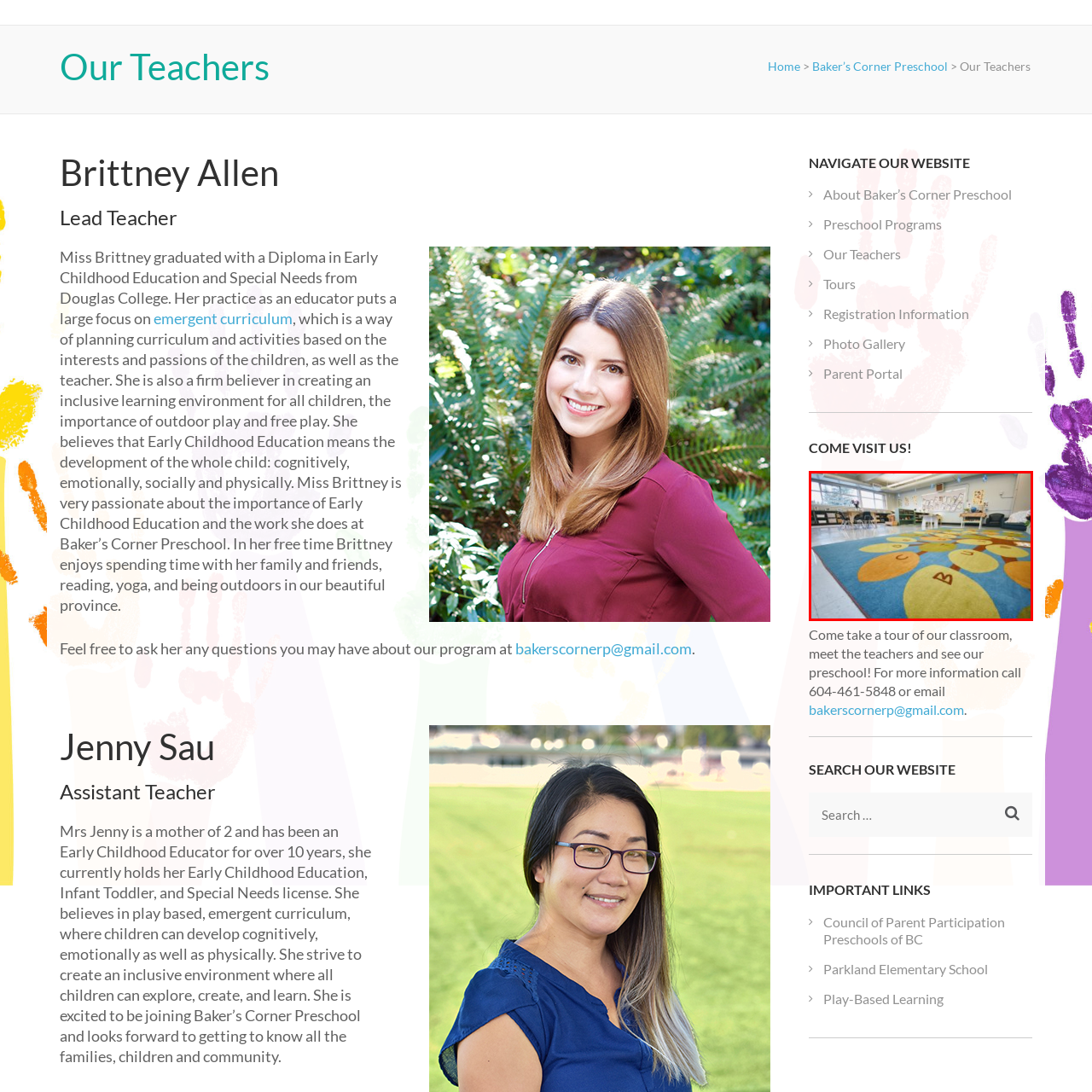Describe fully the image that is contained within the red bounding box.

The image captures a warm and inviting preschool classroom at Baker’s Corner, featuring a brightly colored area rug adorned with large, playful leaves that encourage interaction and learning. The flooring is a polished tile, which complements the vibrant blue rug that serves as a focal point for activities. In the background, there are tables and chairs arranged neatly, alongside shelves filled with educational materials, creating a space designed for exploration and creativity. Natural light floods the room through large windows, enhancing the cheerful atmosphere, while walls adorned with children’s artwork add a personal touch, making it a perfect environment for young learners. This space embodies the nurturing and inclusive philosophy that Miss Brittney and Mrs. Jenny promote in their teaching practices.